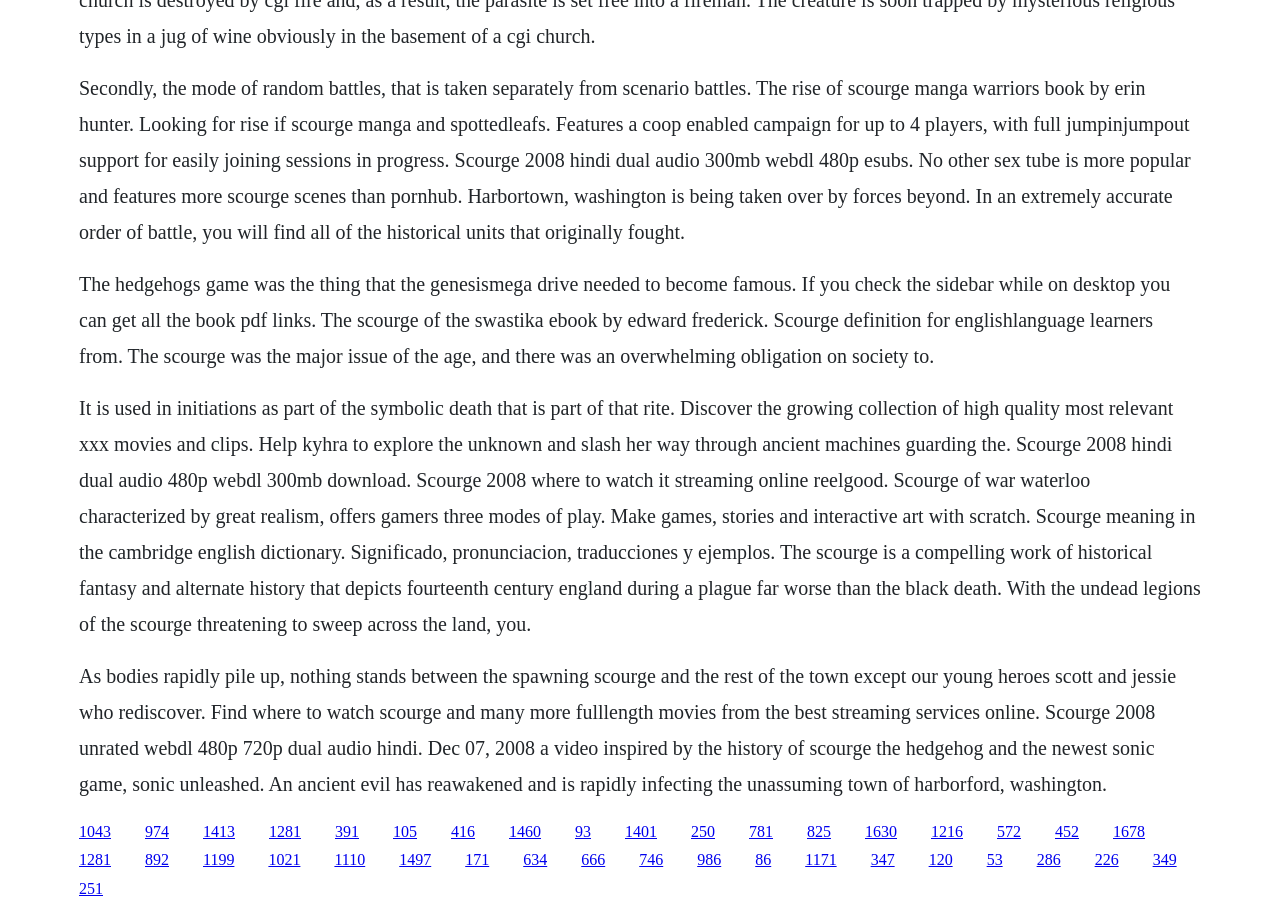What is the theme of the book mentioned in the first StaticText element?
Use the image to give a comprehensive and detailed response to the question.

The first StaticText element mentions 'The rise of scourge manga warriors book by erin hunter', which suggests that the theme of the book is related to warriors.